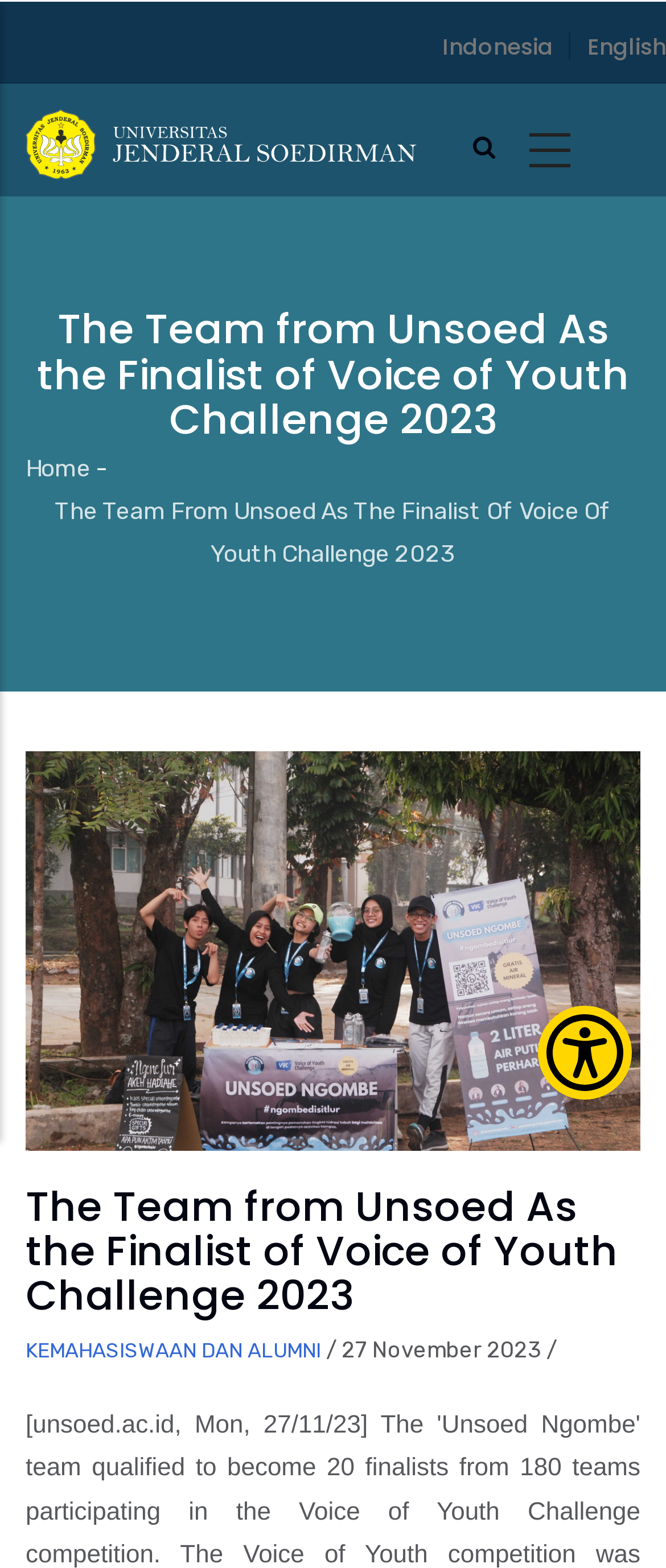How many navigation links are in the breadcrumb?
Please provide a comprehensive answer based on the visual information in the image.

I counted the navigation links in the breadcrumb section and found two links, 'Home' and 'The Team From Unsoed As The Finalist Of Voice Of Youth Challenge 2023'.